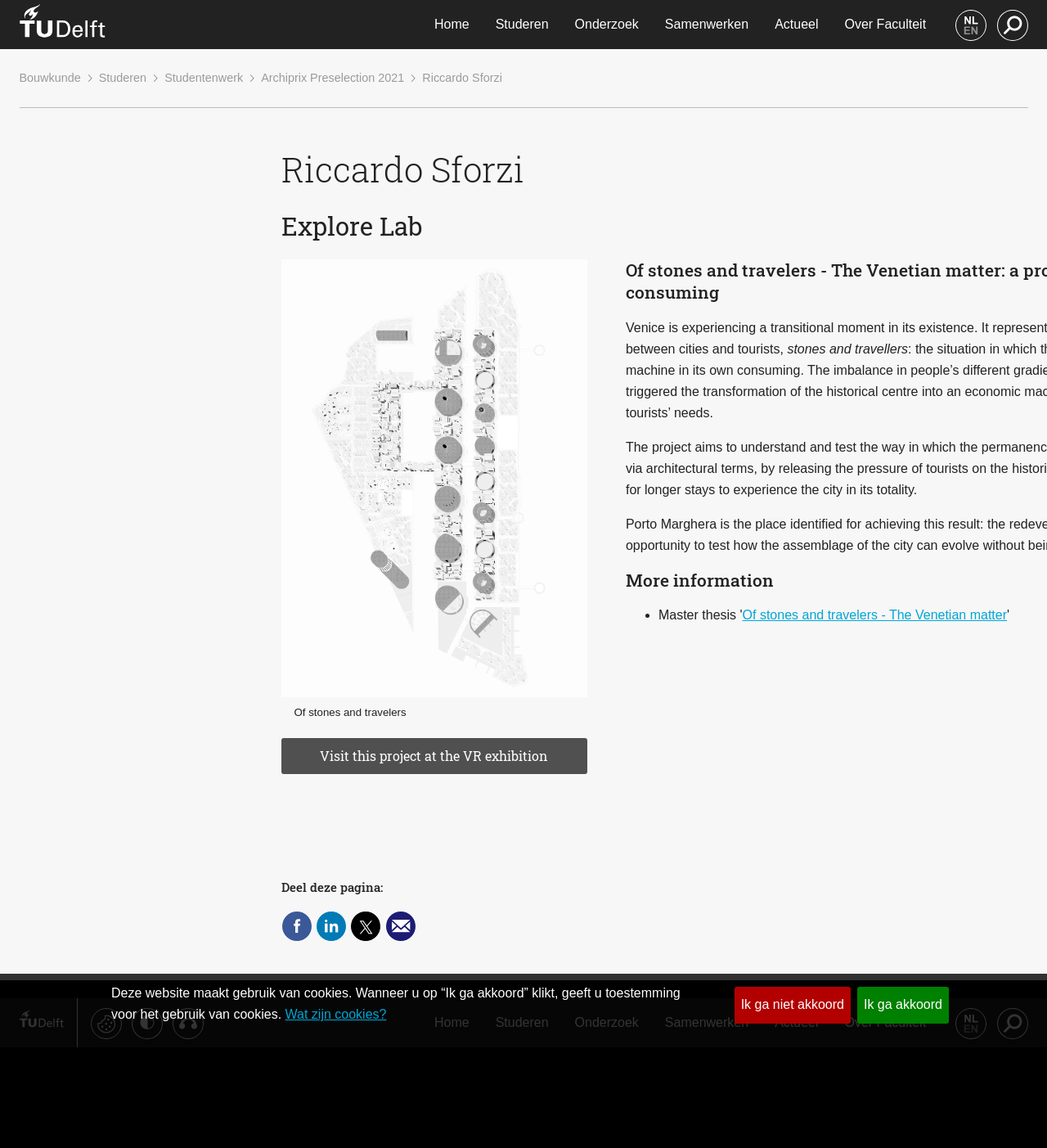Answer the question in one word or a short phrase:
What is the language that can be switched to?

English